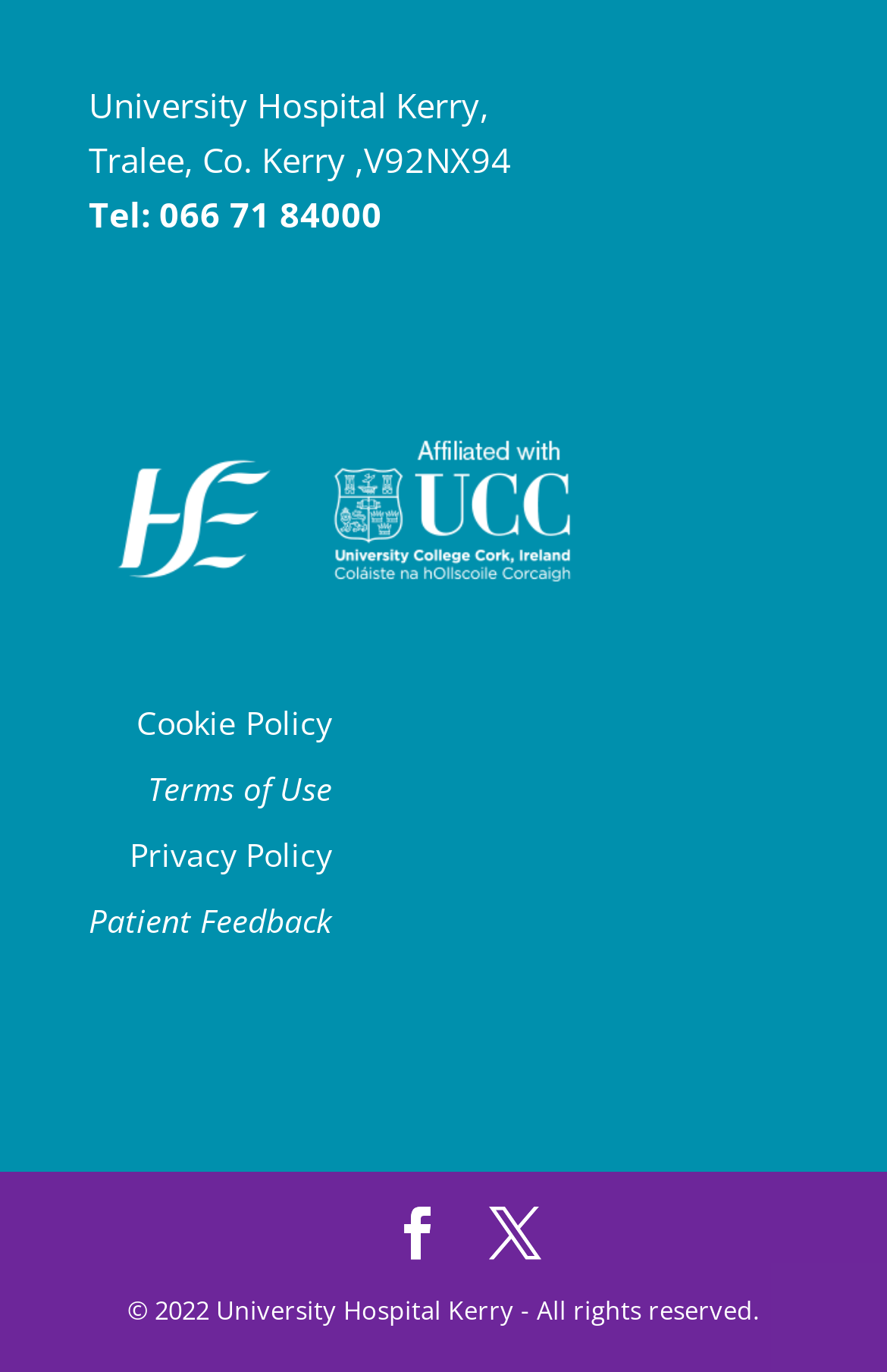Utilize the details in the image to give a detailed response to the question: How many social media links are there?

At the bottom of the webpage, there are two social media links, represented by icons. These links are located near the copyright information.